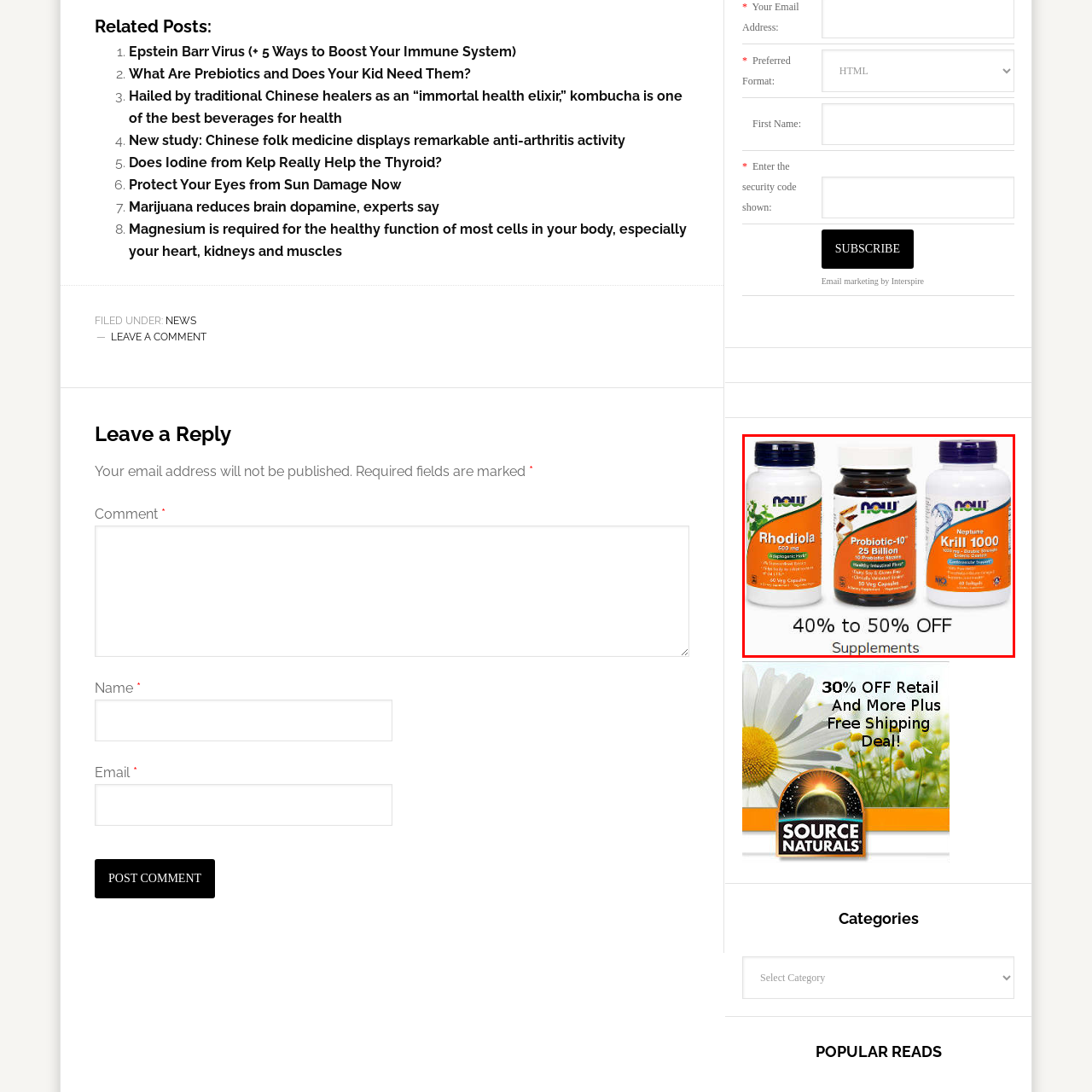Elaborate on the contents of the image highlighted by the red boundary in detail.

The image features three health supplement bottles prominently displayed side by side, each with a distinct design. On the left is a bottle of "Rhodiola" (600 mg), known for its adaptogenic properties that may help reduce stress and enhance stamina. The middle bottle showcases "Probiotic-10," a blend containing 25 billion live probiotic cultures, aimed at promoting gut health and digestion. The rightmost bottle is labeled "Neptune Krill 1000," which supports cardiovascular health and joint wellness. 

Beneath these products, a striking promotional banner reads "40% to 50% OFF," highlighting a significant discount on these supplements, appealing to health-conscious consumers interested in boosting their wellness regimen. Together, the arrangement and pricing suggest an enticing opportunity to purchase high-quality health supplements at an attractive price point.